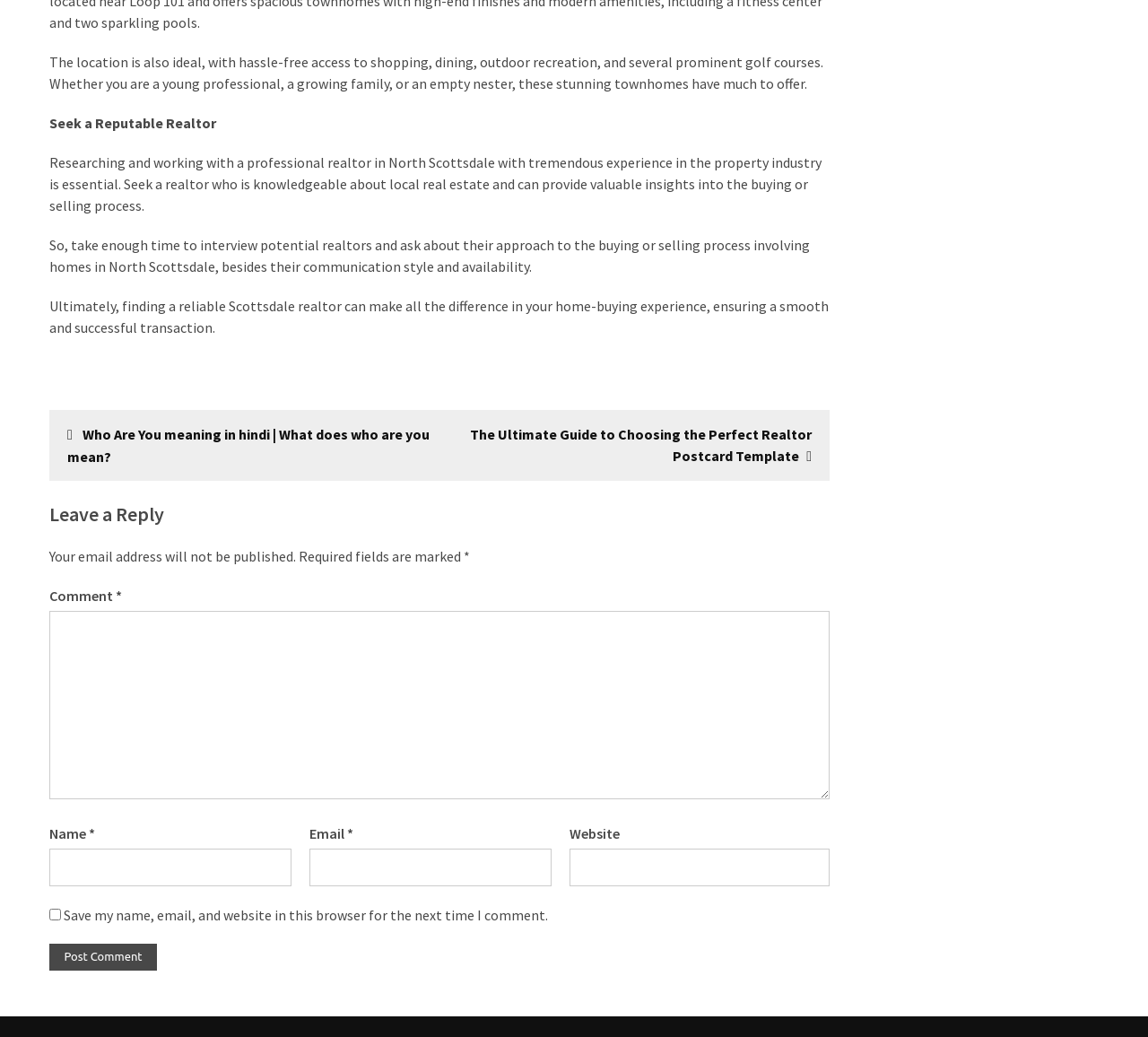Using the format (top-left x, top-left y, bottom-right x, bottom-right y), and given the element description, identify the bounding box coordinates within the screenshot: parent_node: Email * aria-describedby="email-notes" name="email"

[0.27, 0.819, 0.48, 0.855]